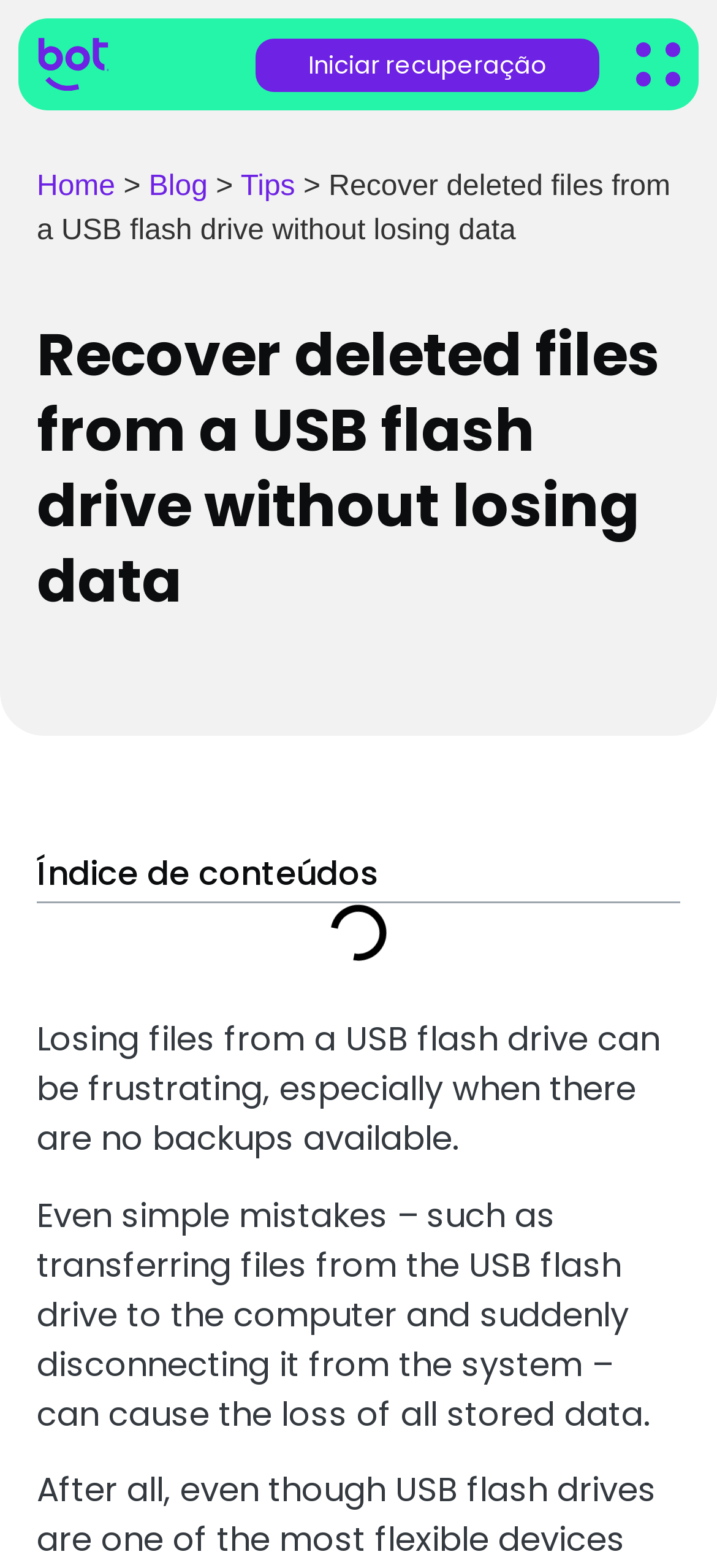What is the topic of the article on this webpage?
Answer the question with just one word or phrase using the image.

Recovering deleted files